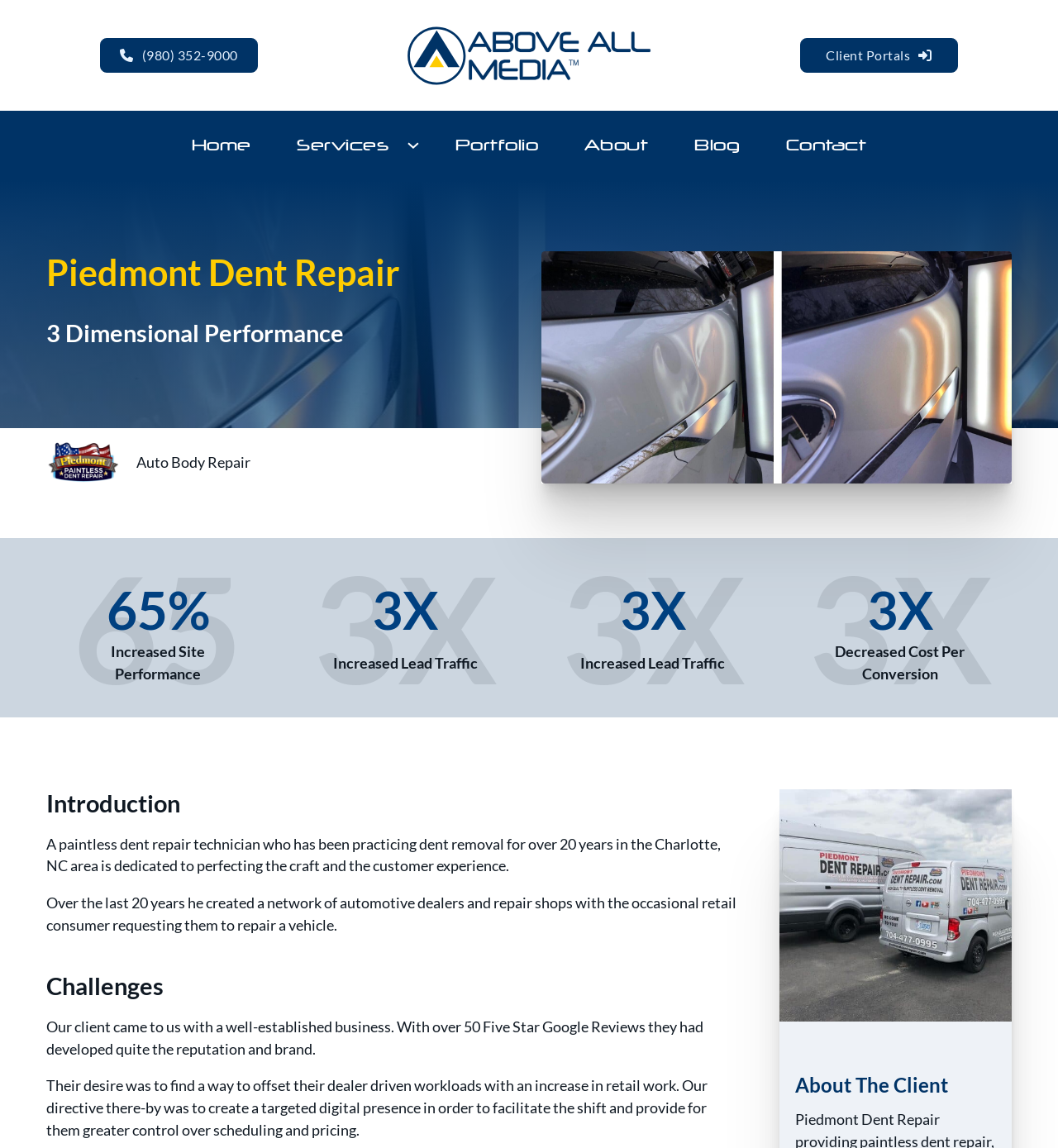Identify the bounding box for the described UI element. Provide the coordinates in (top-left x, top-left y, bottom-right x, bottom-right y) format with values ranging from 0 to 1: (980) 352-9000

[0.094, 0.033, 0.244, 0.063]